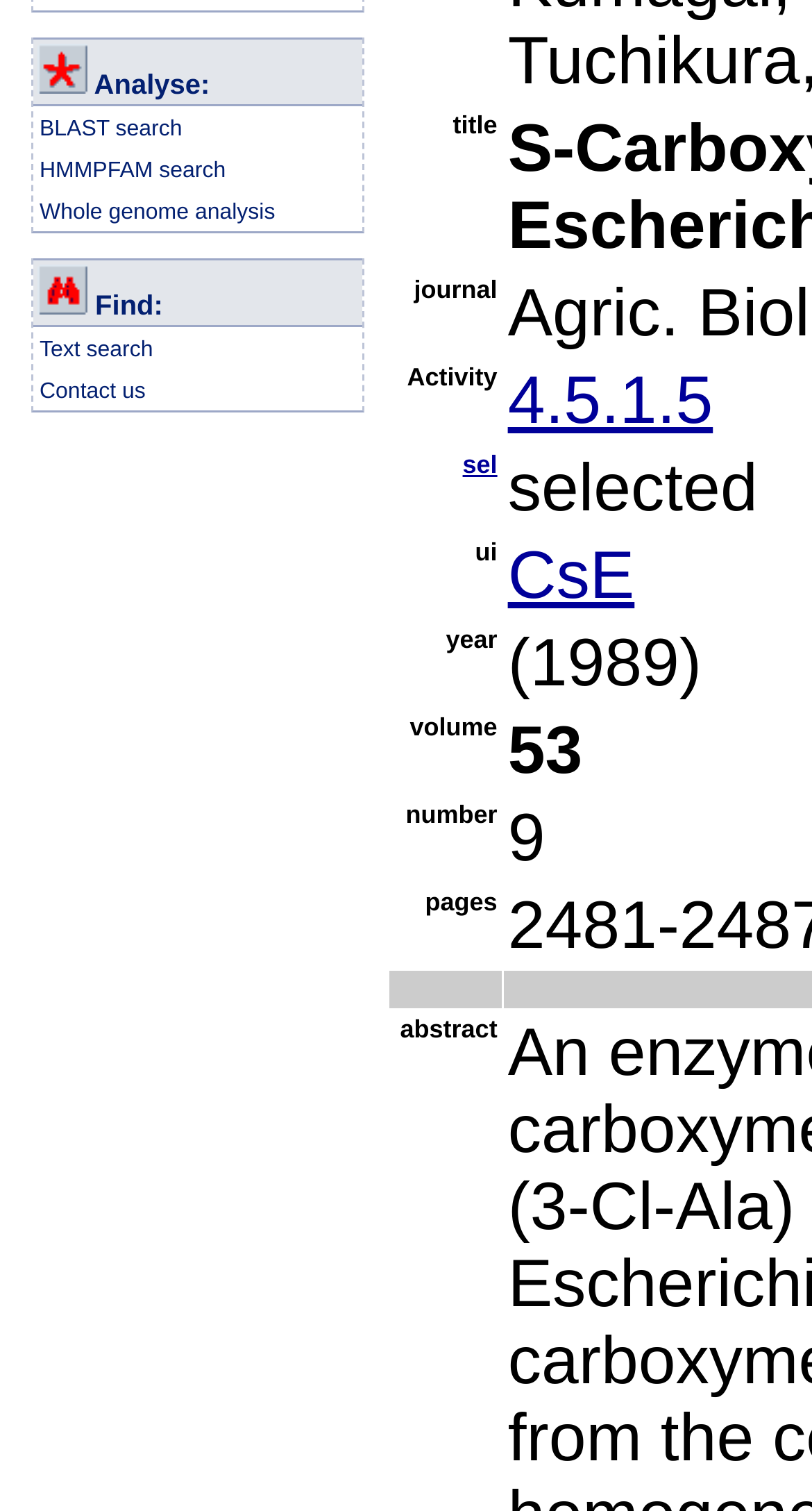Predict the bounding box of the UI element that fits this description: "Whole genome analysis".

[0.049, 0.132, 0.339, 0.149]